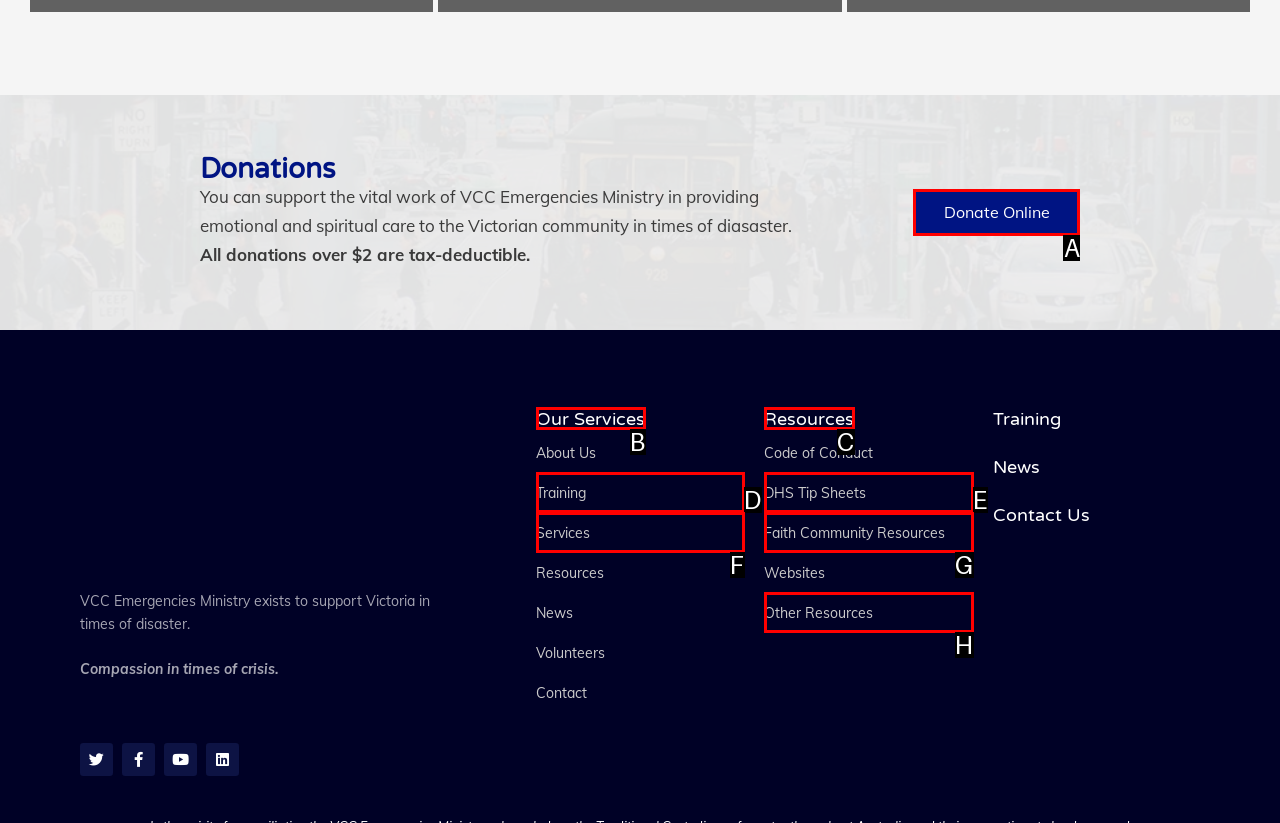Identify the HTML element that corresponds to the following description: Our Services Provide the letter of the best matching option.

B